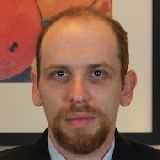What is the date of the man's response?
Using the visual information, respond with a single word or phrase.

August 1, 2013